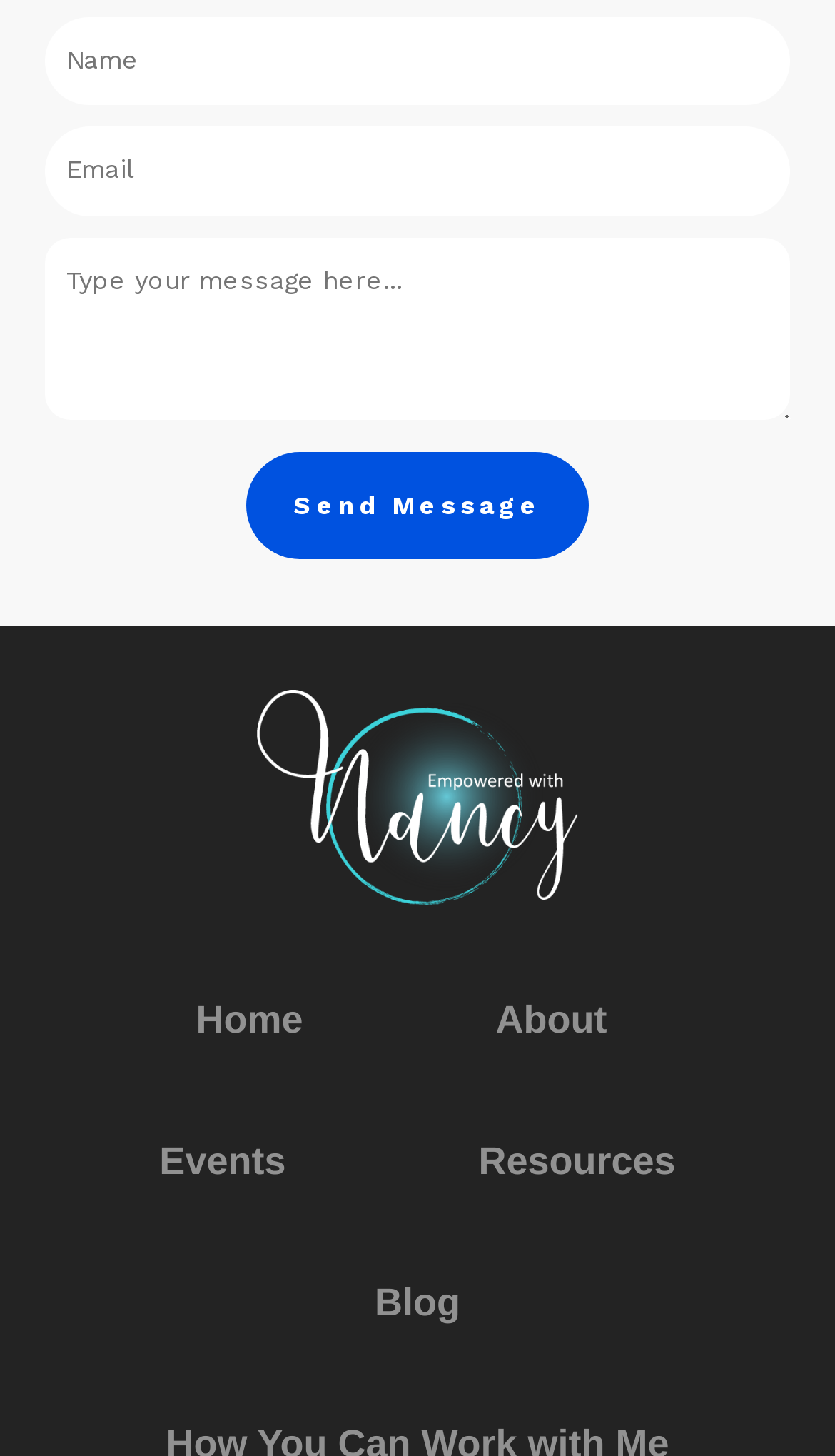Please locate the bounding box coordinates for the element that should be clicked to achieve the following instruction: "Type your message". Ensure the coordinates are given as four float numbers between 0 and 1, i.e., [left, top, right, bottom].

[0.054, 0.163, 0.946, 0.288]